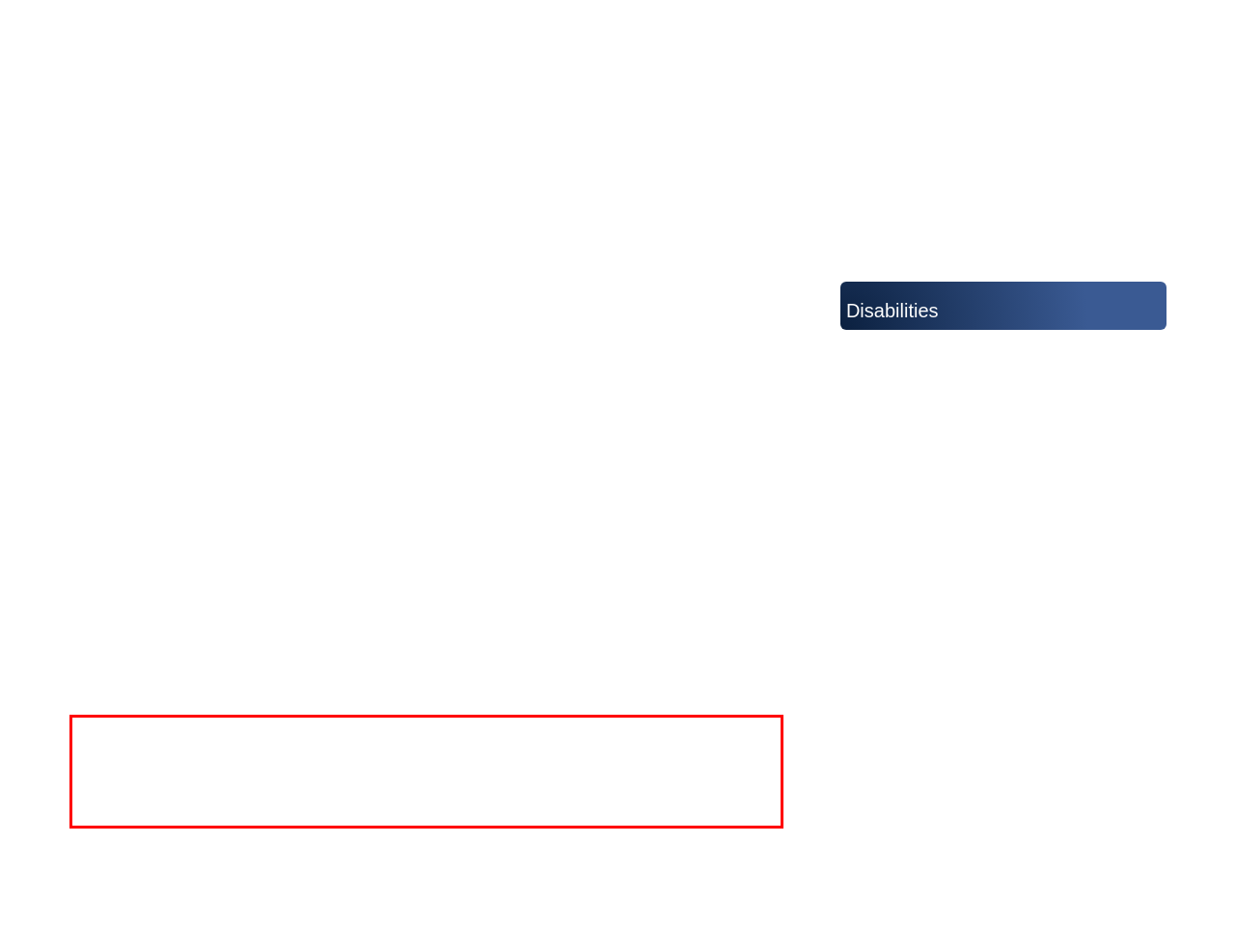Using the provided screenshot of a webpage, recognize and generate the text found within the red rectangle bounding box.

Ethical College Admissions: Does It Matter Where You Go to College? Inside Higher Ed – Jan 14, 2019 “Does It Matter Where You Go to College?” asked the title of a recent article in The Atlantic. It’s an “essential question” for those of us who work as college counselors